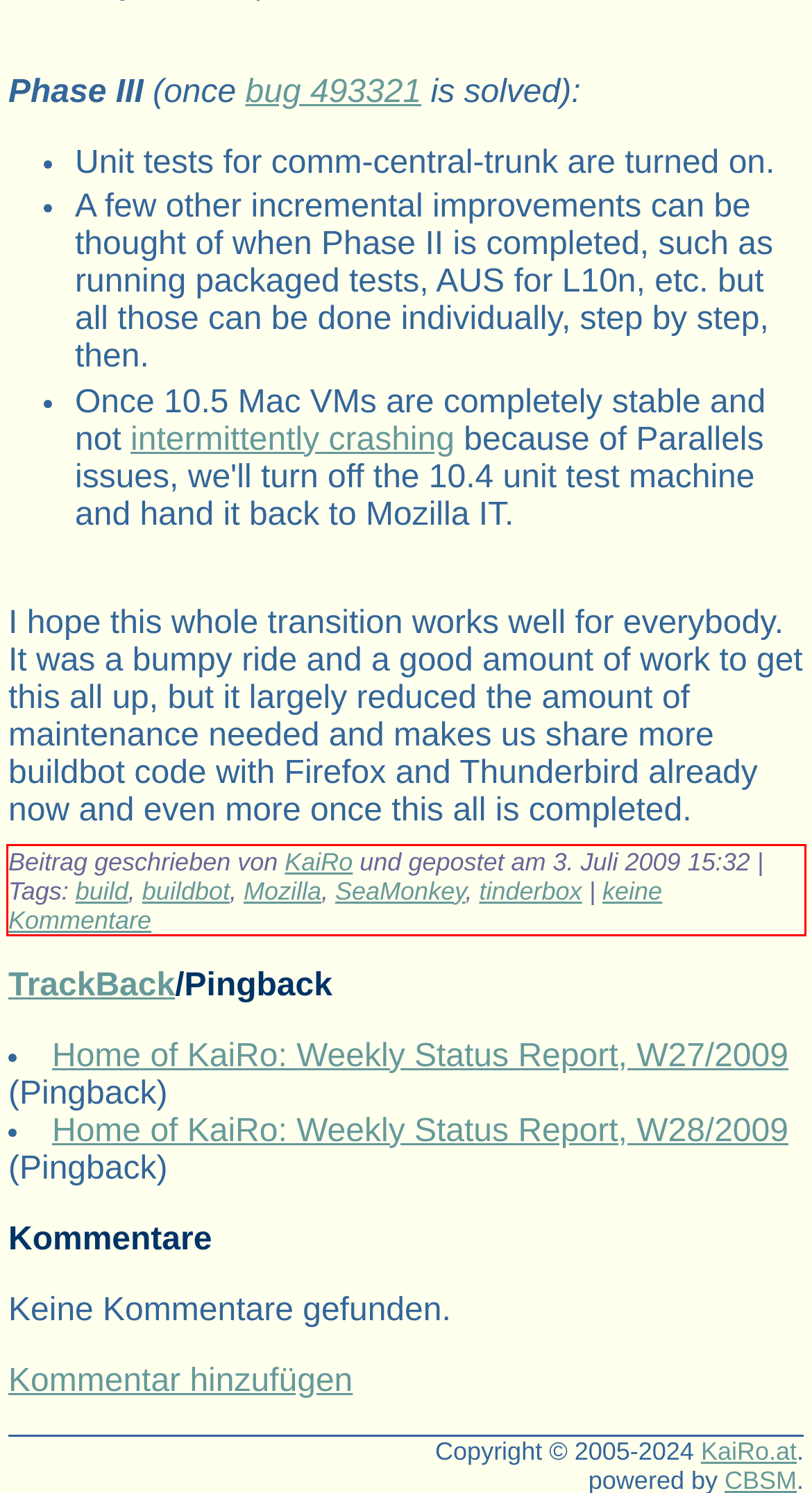You are presented with a webpage screenshot featuring a red bounding box. Perform OCR on the text inside the red bounding box and extract the content.

Beitrag geschrieben von KaiRo und gepostet am 3. Juli 2009 15:32 | Tags: build, buildbot, Mozilla, SeaMonkey, tinderbox | keine Kommentare